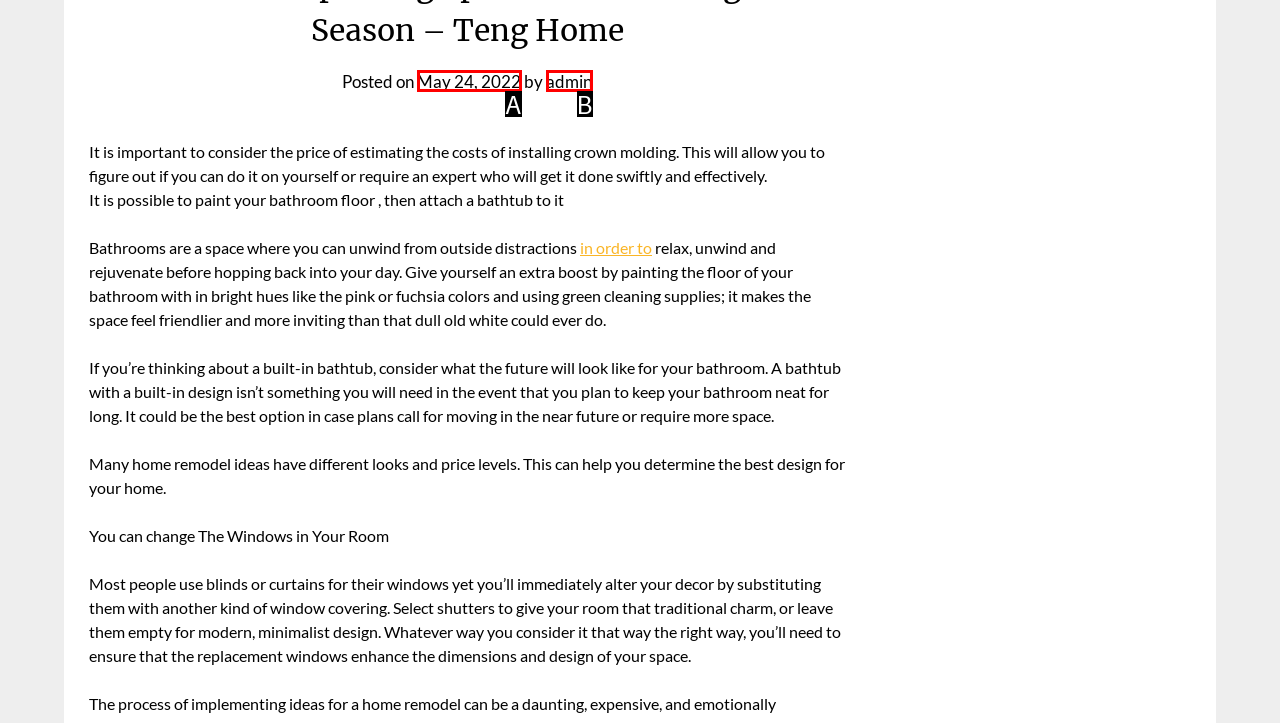Select the correct option based on the description: admin
Answer directly with the option’s letter.

B